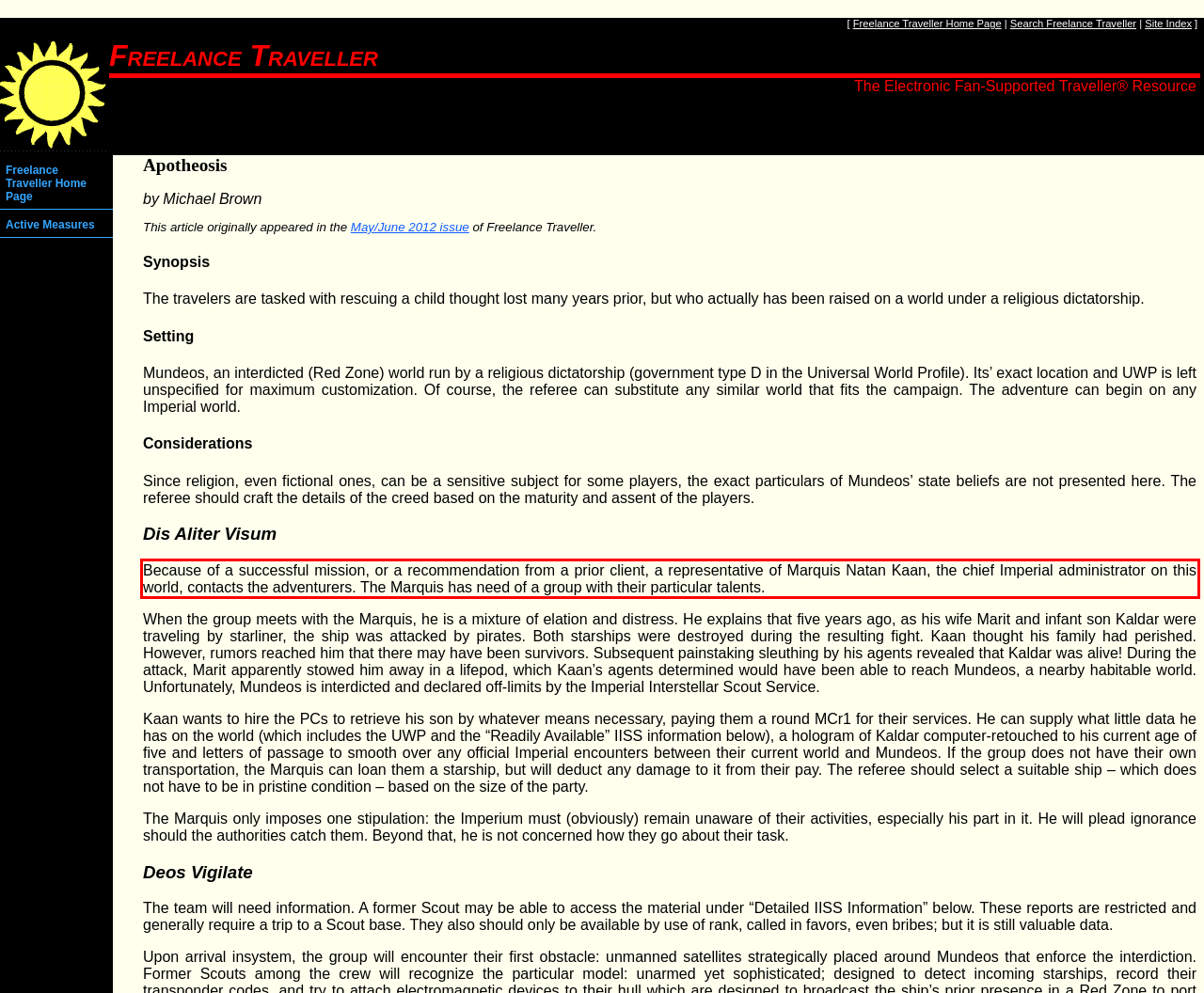Identify the text within the red bounding box on the webpage screenshot and generate the extracted text content.

Because of a successful mission, or a recommendation from a prior client, a representative of Marquis Natan Kaan, the chief Imperial administrator on this world, contacts the adventurers. The Marquis has need of a group with their particular talents.